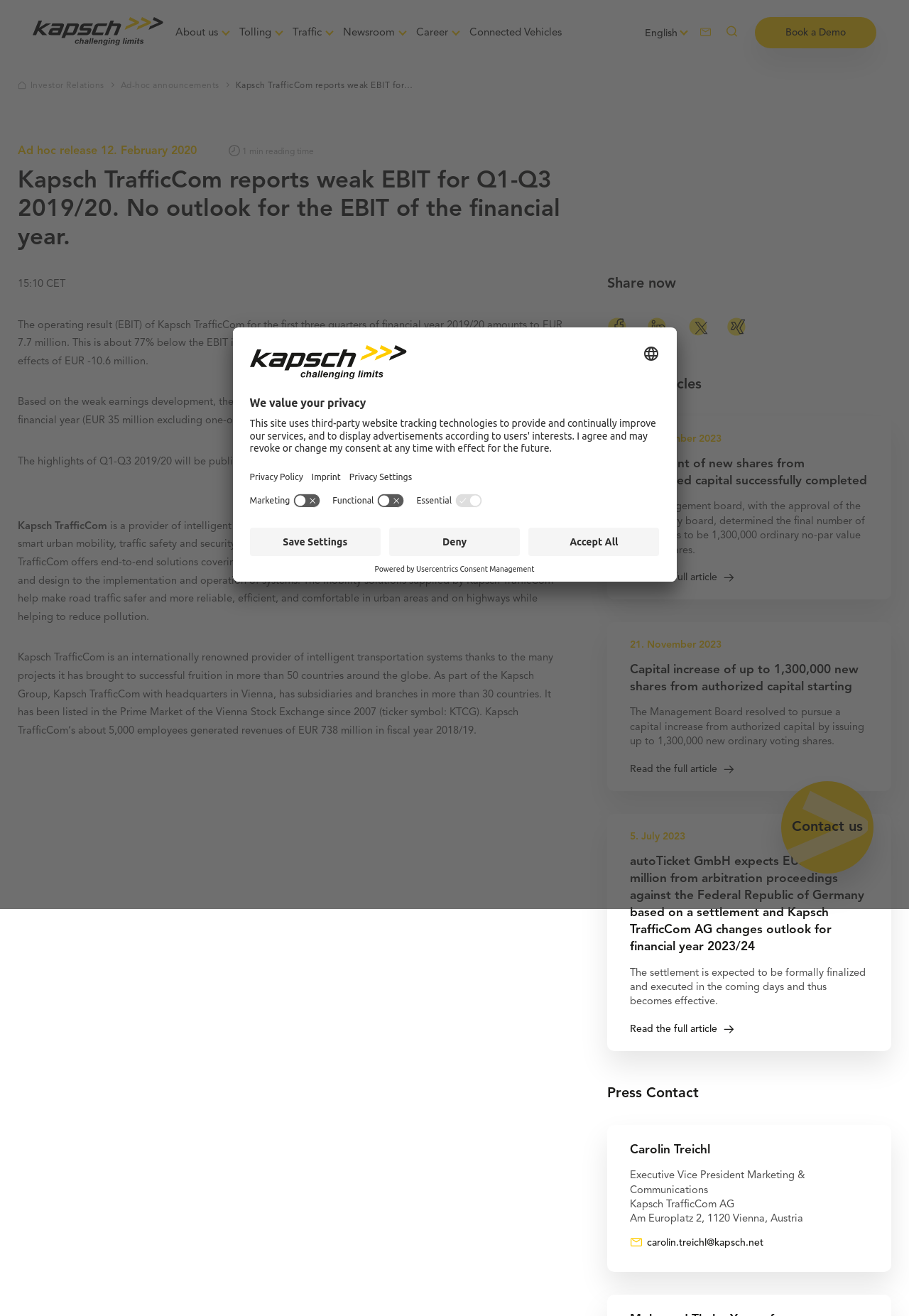Write an extensive caption that covers every aspect of the webpage.

The webpage is about Kapsch TrafficCom, a provider of intelligent transportation systems. At the top, there is a search box and a language selection option. Below that, there are several links to different sections of the website, including "Management", "Vision & mission", "Sustainability", and more.

On the left side, there is a menu with links to various topics, such as "Tolling", "Traffic Management", "Connected Vehicles", and "Newsroom". Each of these links has a sublist of more specific topics.

The main content of the page is an article about Kapsch TrafficCom's weak EBIT for Q1-Q3 2019/20. The article is divided into several paragraphs, with headings and static text. The text explains that the company's operating result is EUR 7.7 million, which is 77% below the previous year's result, and that the outlook for the financial year has been revoked.

There are several images on the page, including a logo and some icons. At the bottom, there is a section with links to social media platforms and a "Share now" button.